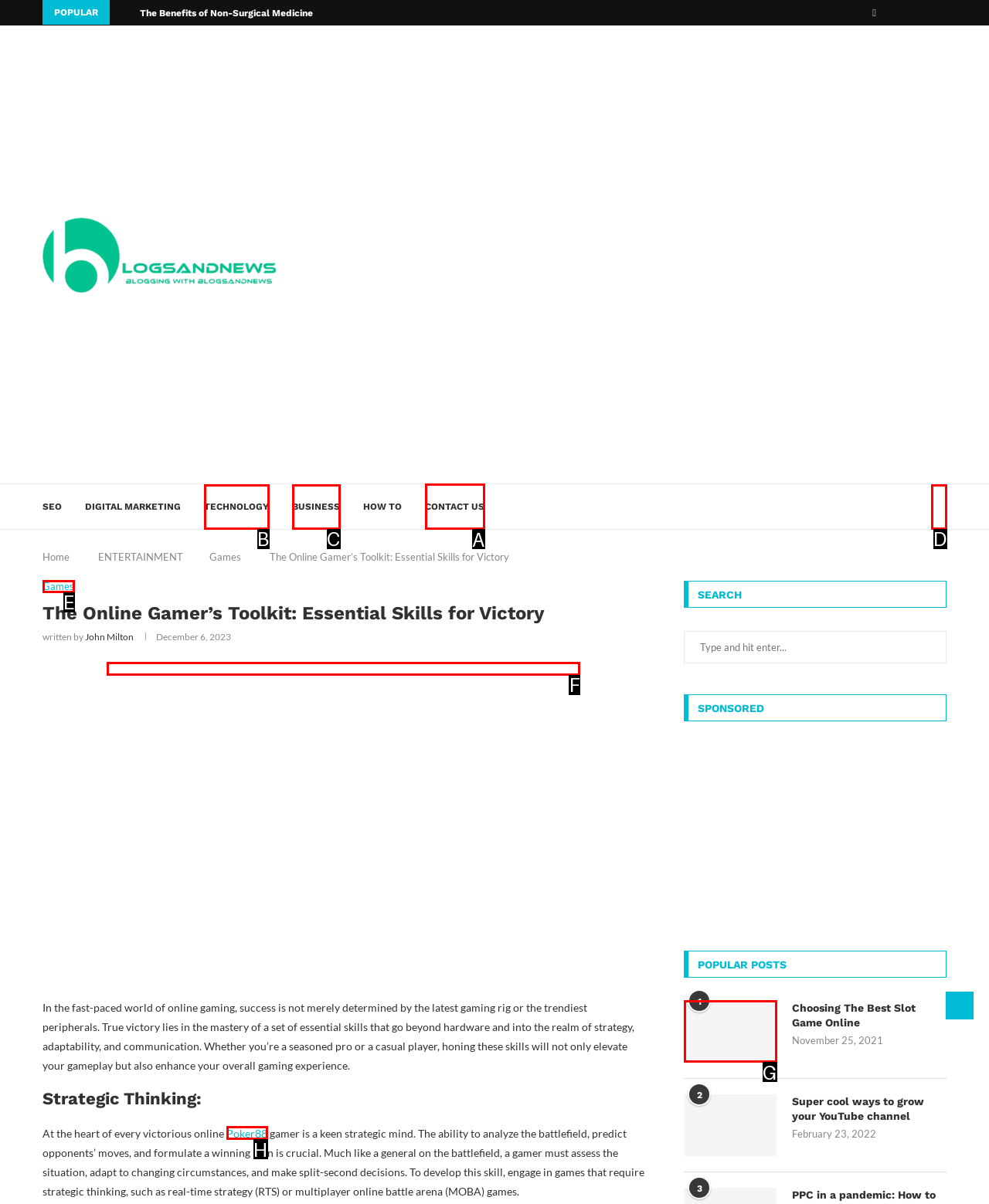Select the letter of the option that should be clicked to achieve the specified task: Click on the 'CONTACT US' link. Respond with just the letter.

A